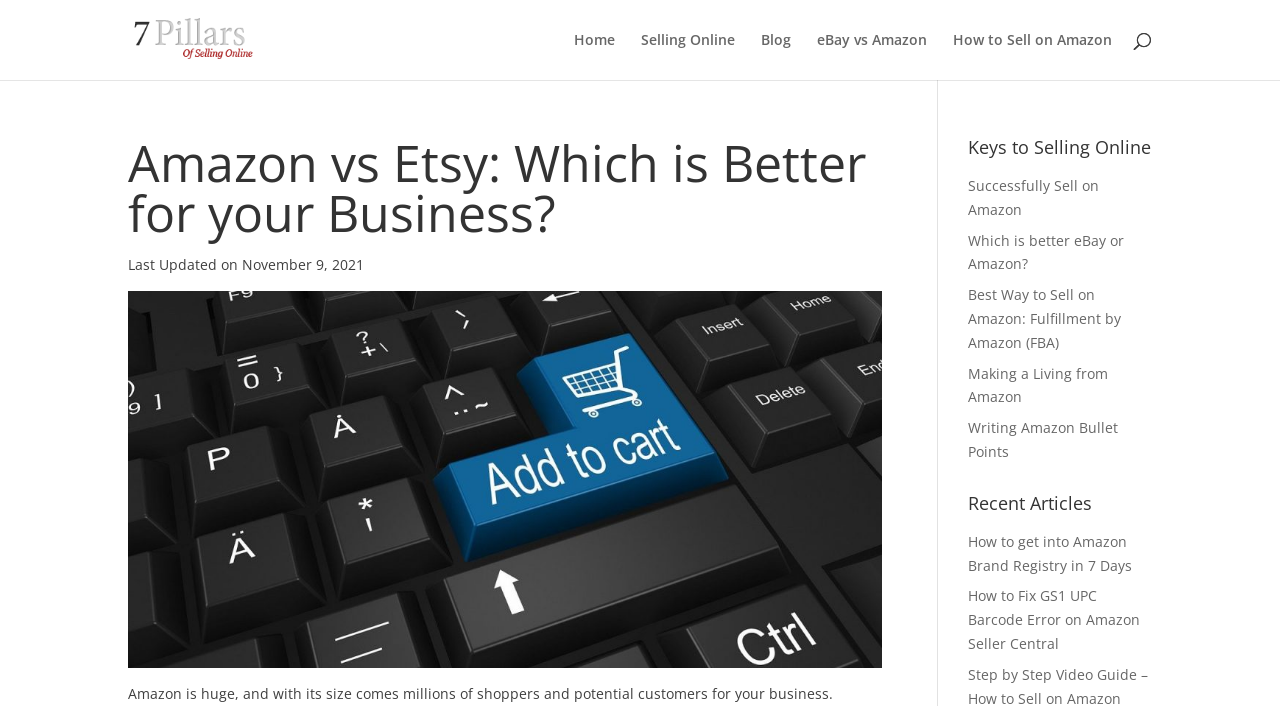Provide the bounding box coordinates of the HTML element described by the text: "Blog".

[0.595, 0.047, 0.618, 0.113]